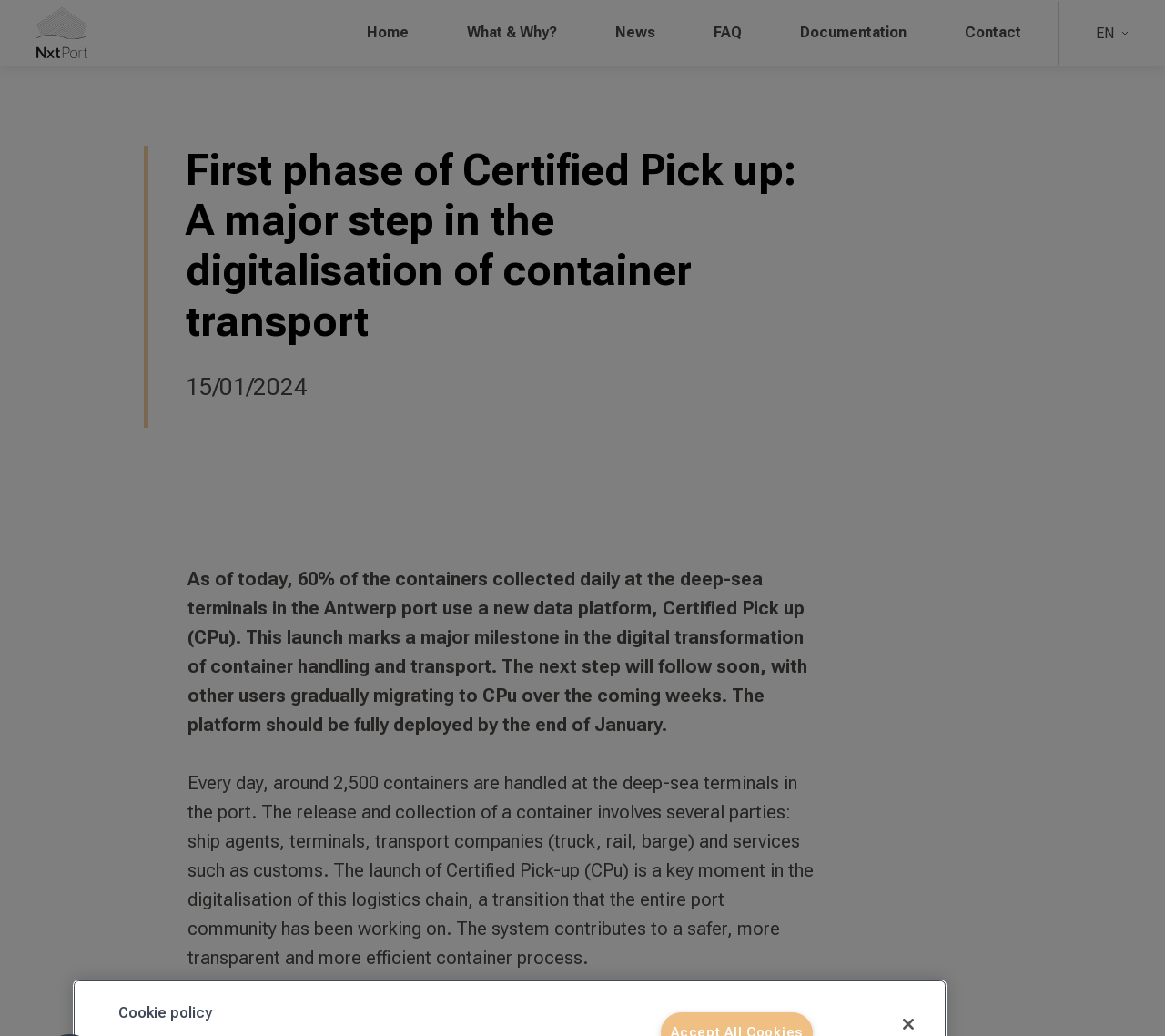Identify the coordinates of the bounding box for the element that must be clicked to accomplish the instruction: "check news".

[0.512, 0.018, 0.578, 0.046]